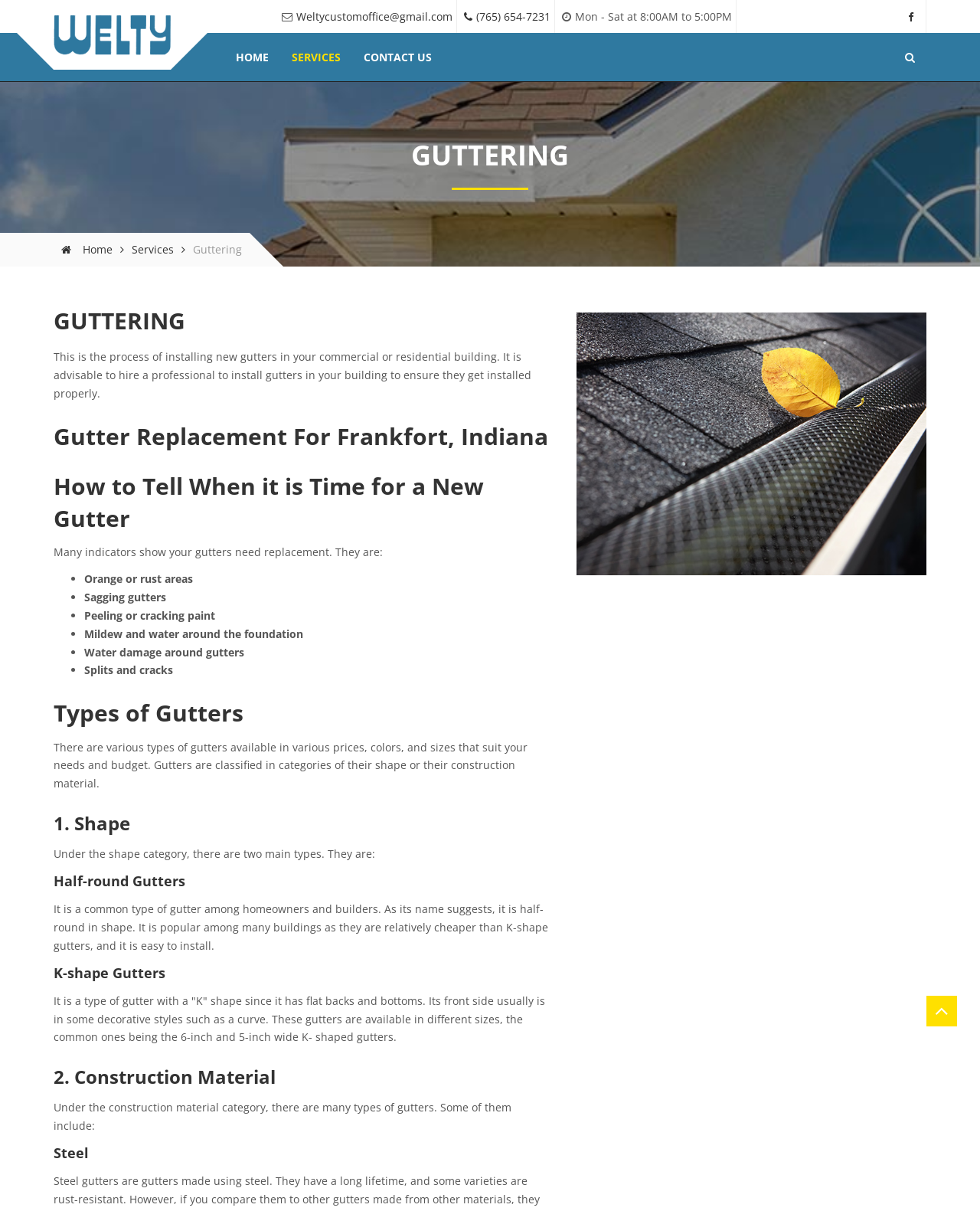What is a sign that indicates it is time for a new gutter?
Look at the image and provide a short answer using one word or a phrase.

Sagging gutters